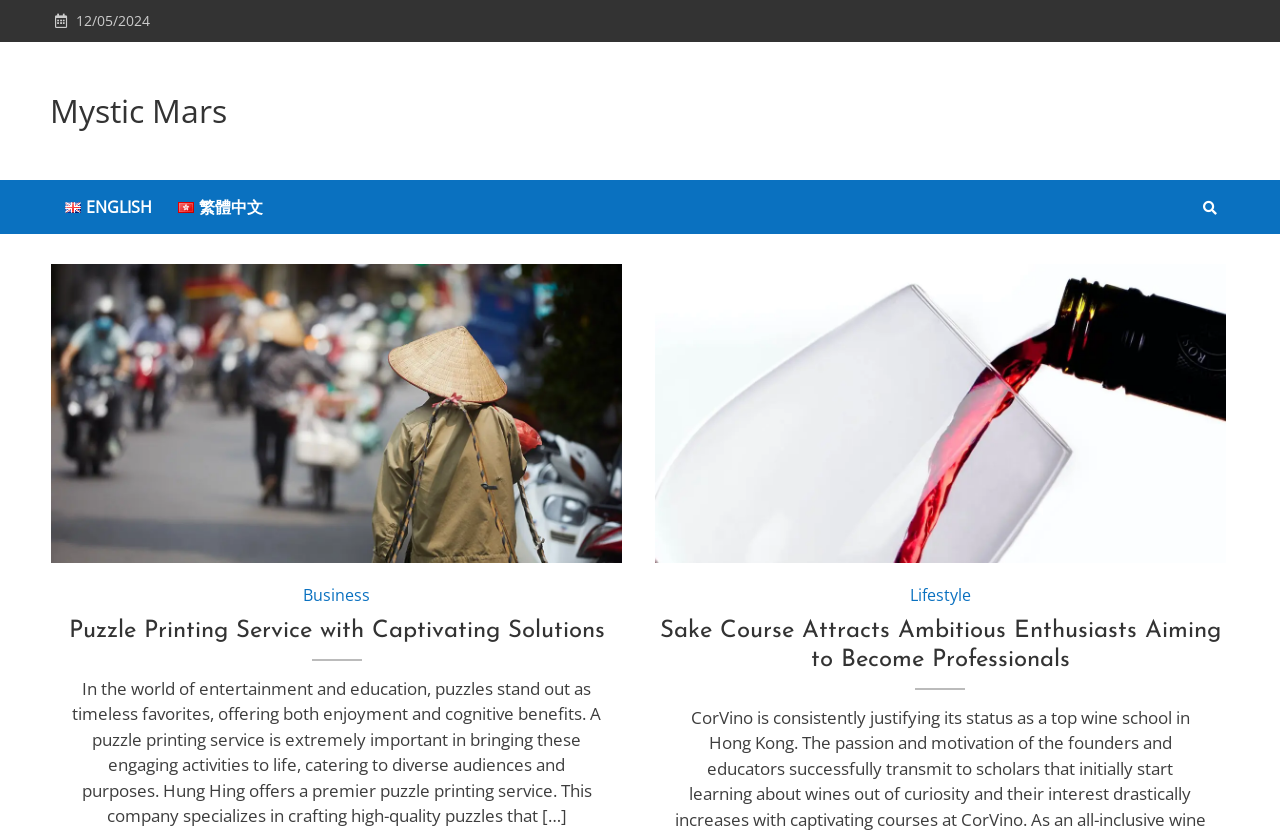Highlight the bounding box coordinates of the element you need to click to perform the following instruction: "Select English language."

[0.039, 0.215, 0.13, 0.28]